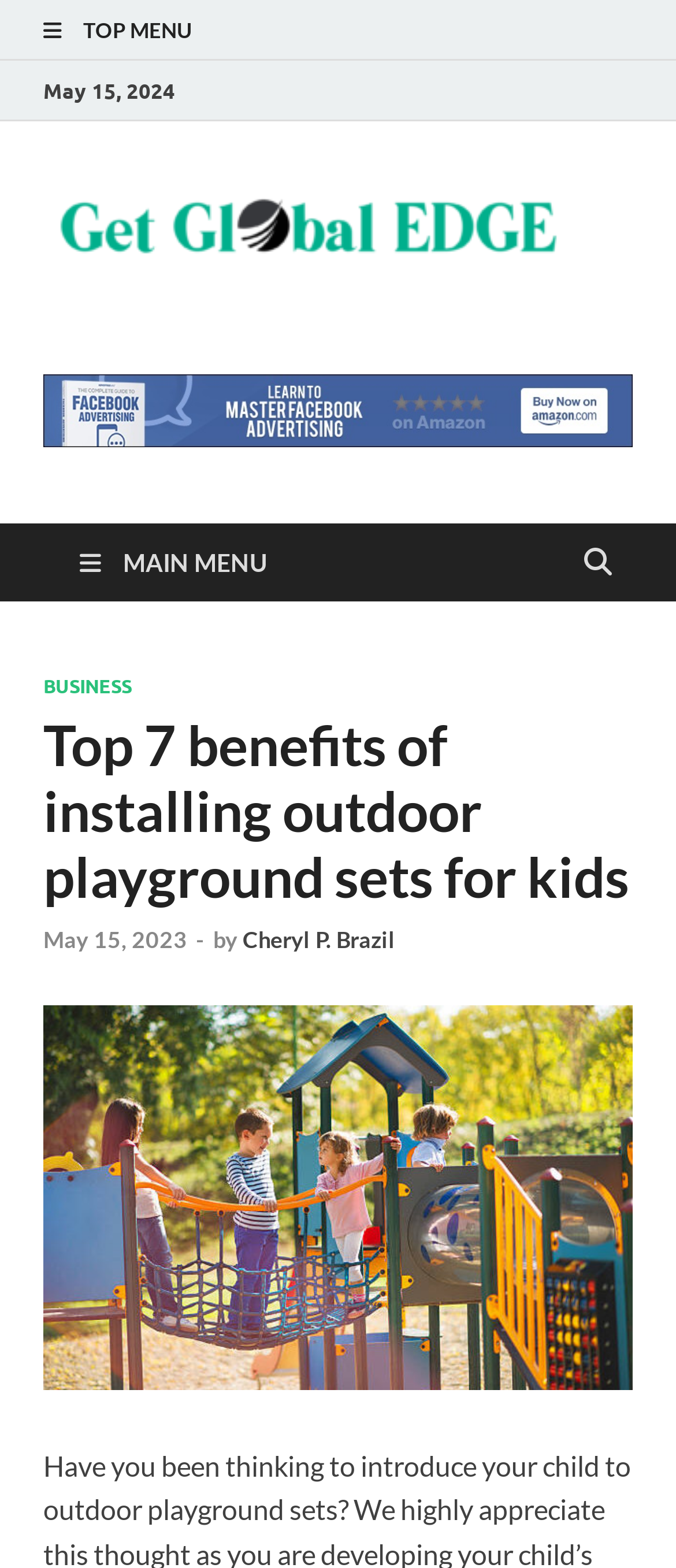What is the type of content on this webpage?
Based on the image content, provide your answer in one word or a short phrase.

Article